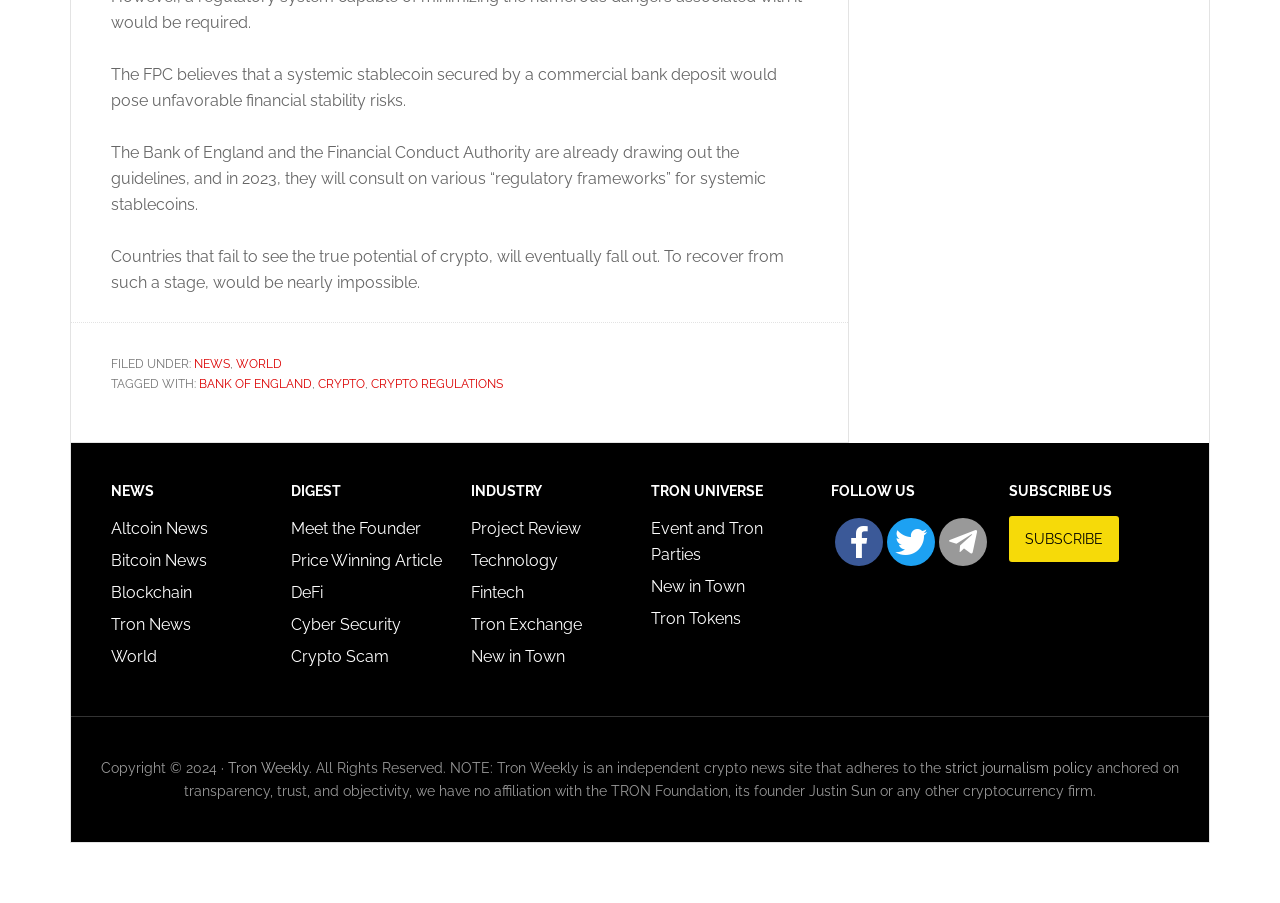Please provide a comprehensive answer to the question based on the screenshot: What is the purpose of the section 'FOLLOW US'?

The section 'FOLLOW US' contains links to social media platforms such as Facebook, Twitter, and Telegram, indicating that its purpose is to allow users to follow the website's social media accounts.